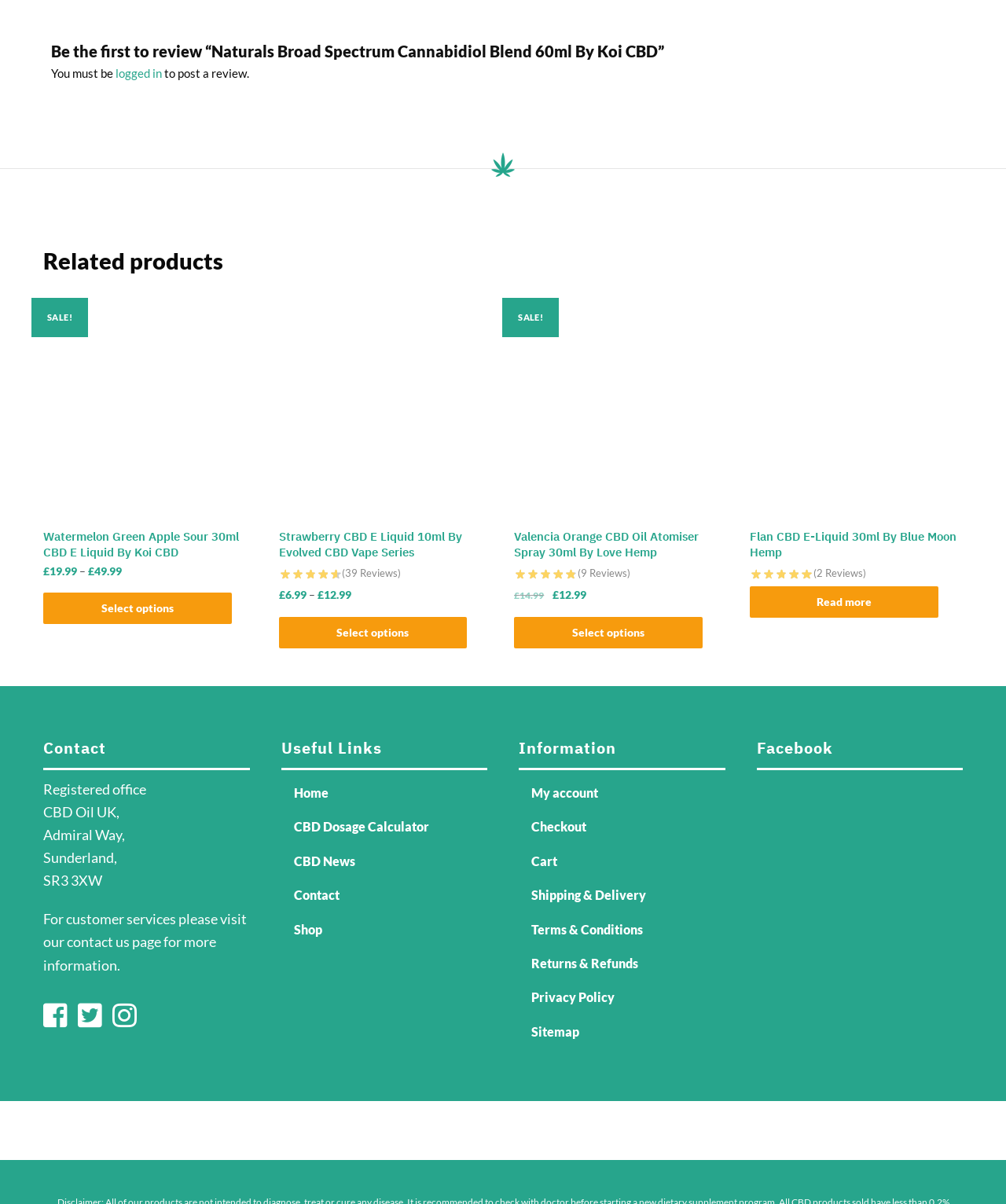Please specify the bounding box coordinates for the clickable region that will help you carry out the instruction: "Read more about Flan CBD E-Liquid 30ml By Blue Moon Hemp".

[0.811, 0.428, 0.866, 0.439]